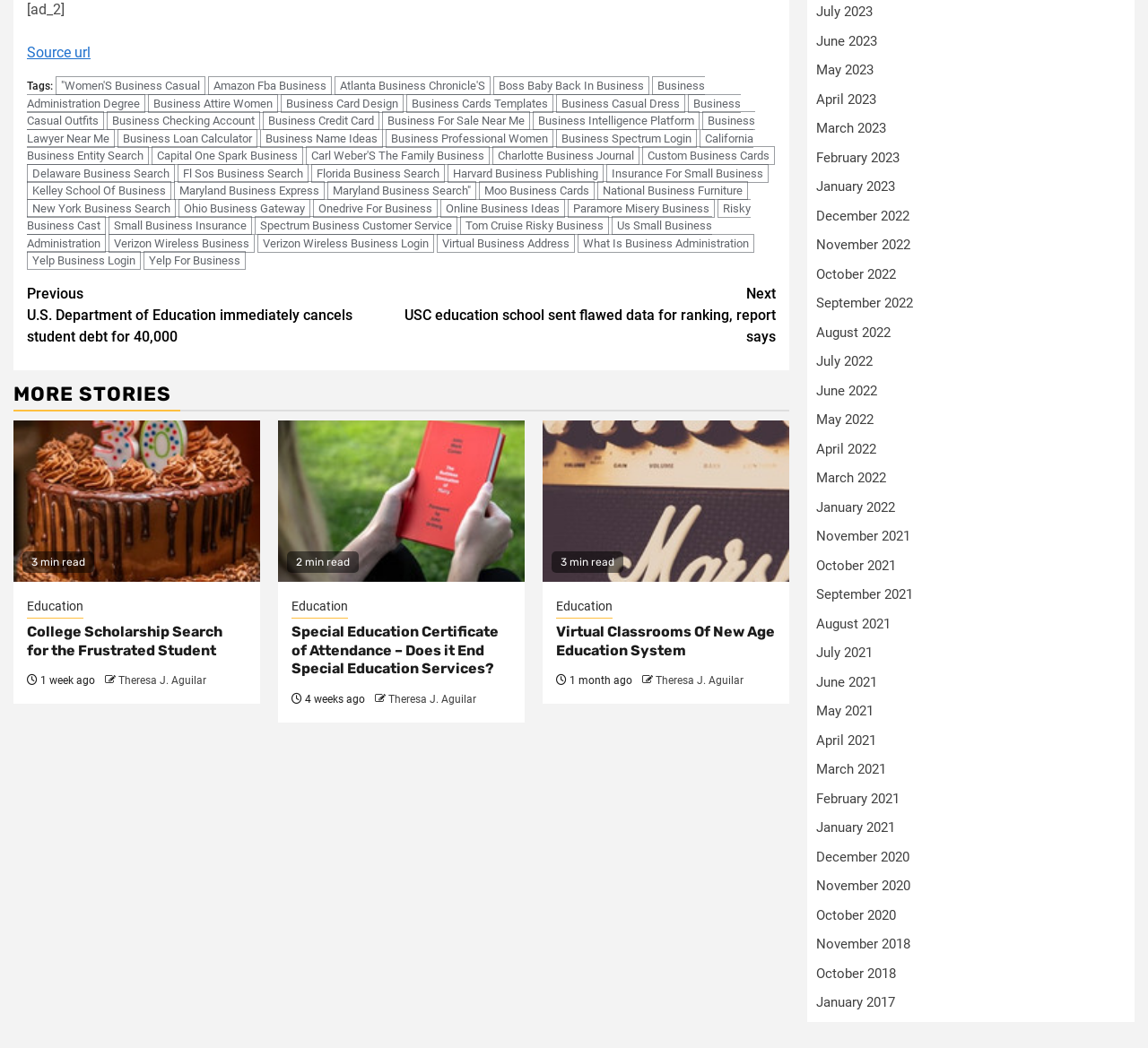Refer to the image and provide an in-depth answer to the question:
What is the purpose of the link 'Continue Reading'?

The purpose of the link 'Continue Reading' can be determined by looking at its location and context. It is located at the bottom of the article summary, and its text suggests that it allows the user to continue reading the full article.